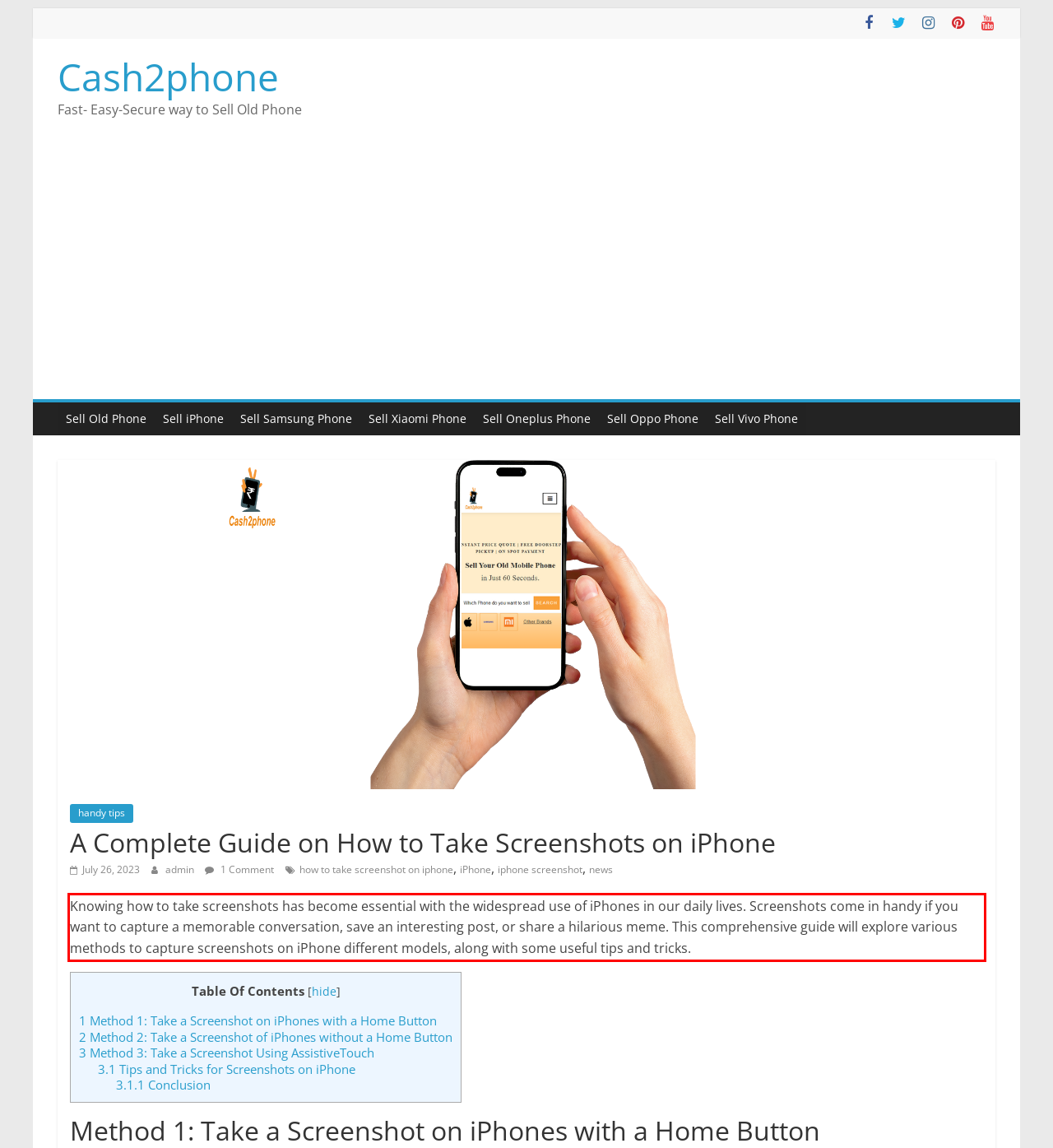Identify the text inside the red bounding box in the provided webpage screenshot and transcribe it.

Knowing how to take screenshots has become essential with the widespread use of iPhones in our daily lives. Screenshots come in handy if you want to capture a memorable conversation, save an interesting post, or share a hilarious meme. This comprehensive guide will explore various methods to capture screenshots on iPhone different models, along with some useful tips and tricks.